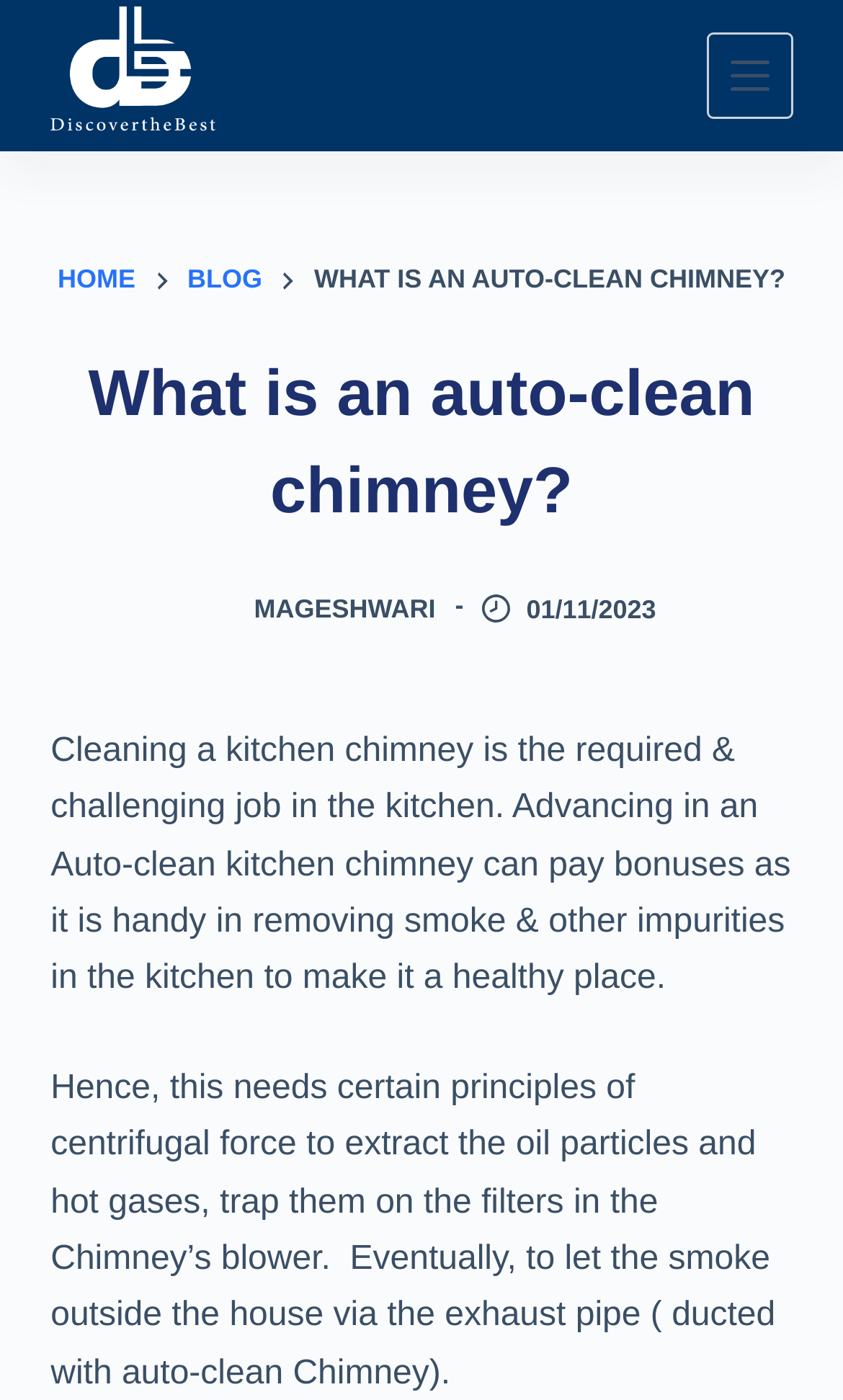Use a single word or phrase to answer the question:
How does an auto-clean kitchen chimney work?

Using centrifugal force